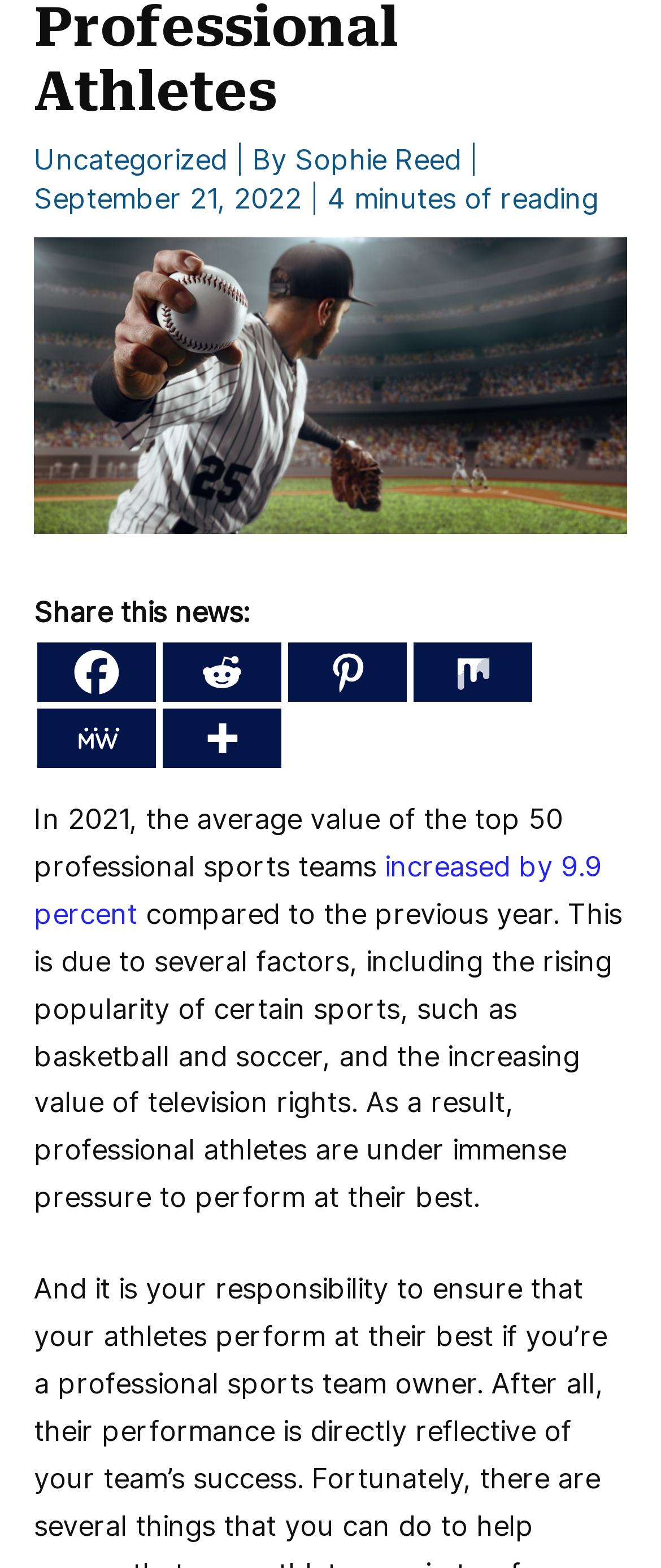Determine the bounding box for the described UI element: "aria-label="Pinterest" title="Pinterest"".

[0.436, 0.41, 0.615, 0.448]